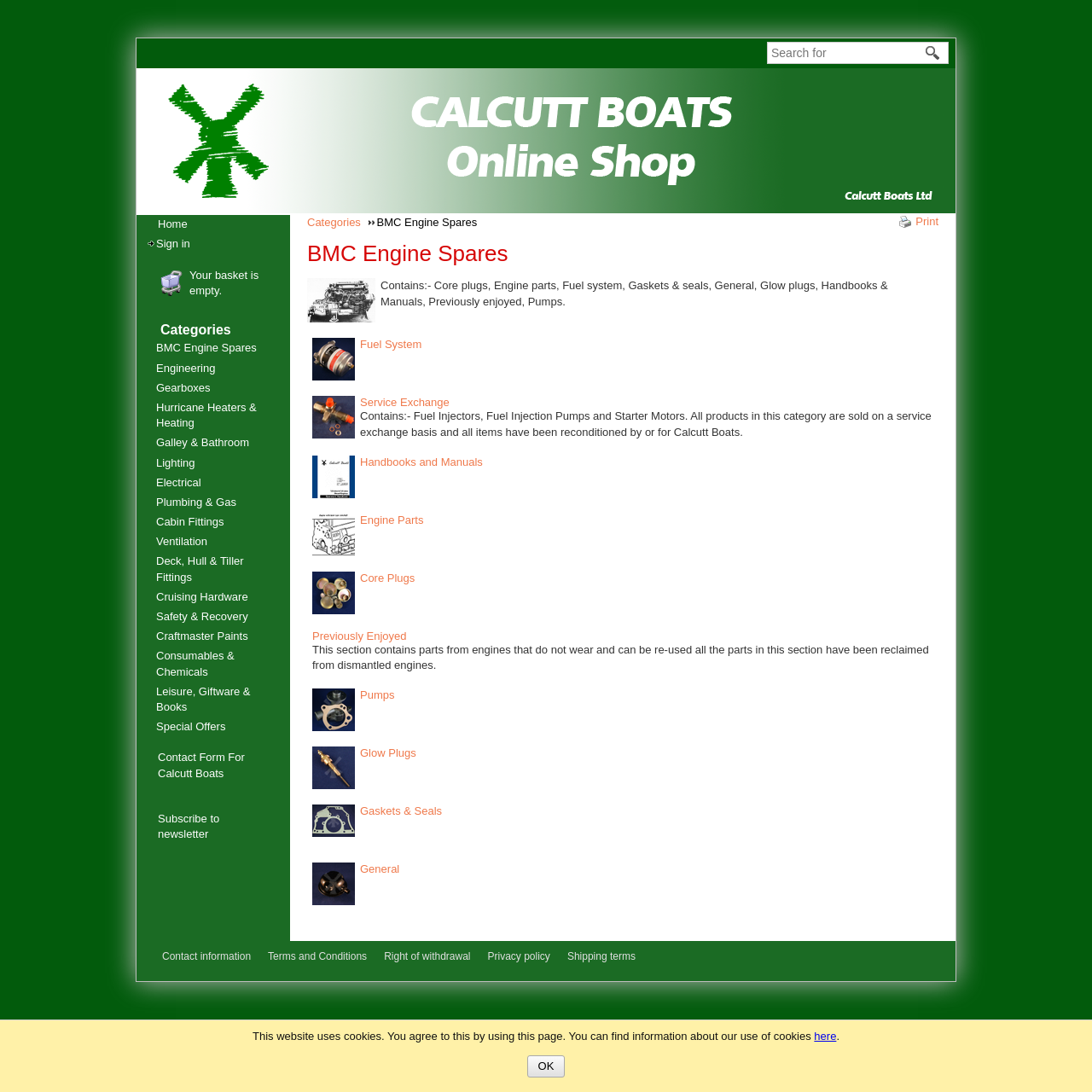Locate the bounding box coordinates of the area where you should click to accomplish the instruction: "Search for something".

[0.703, 0.039, 0.866, 0.058]